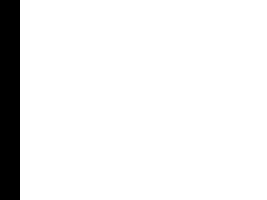Give an in-depth description of what is happening in the image.

The image depicts an official graphic related to Kalle Rovanperä's upcoming participation in the WRC Rally Sweden. This event is highlighted in the context of the Motorsport News section on a motorsport-focused website. The layout suggests a dynamic connection to the world of rally racing, emphasizing Rovanperä's role in this high-stakes motorsport environment. The site aims to engage fans and provide insights into developments within the rally scene, with a particular spotlight on prominent figures like Rovanperä and their contributions to the sport.